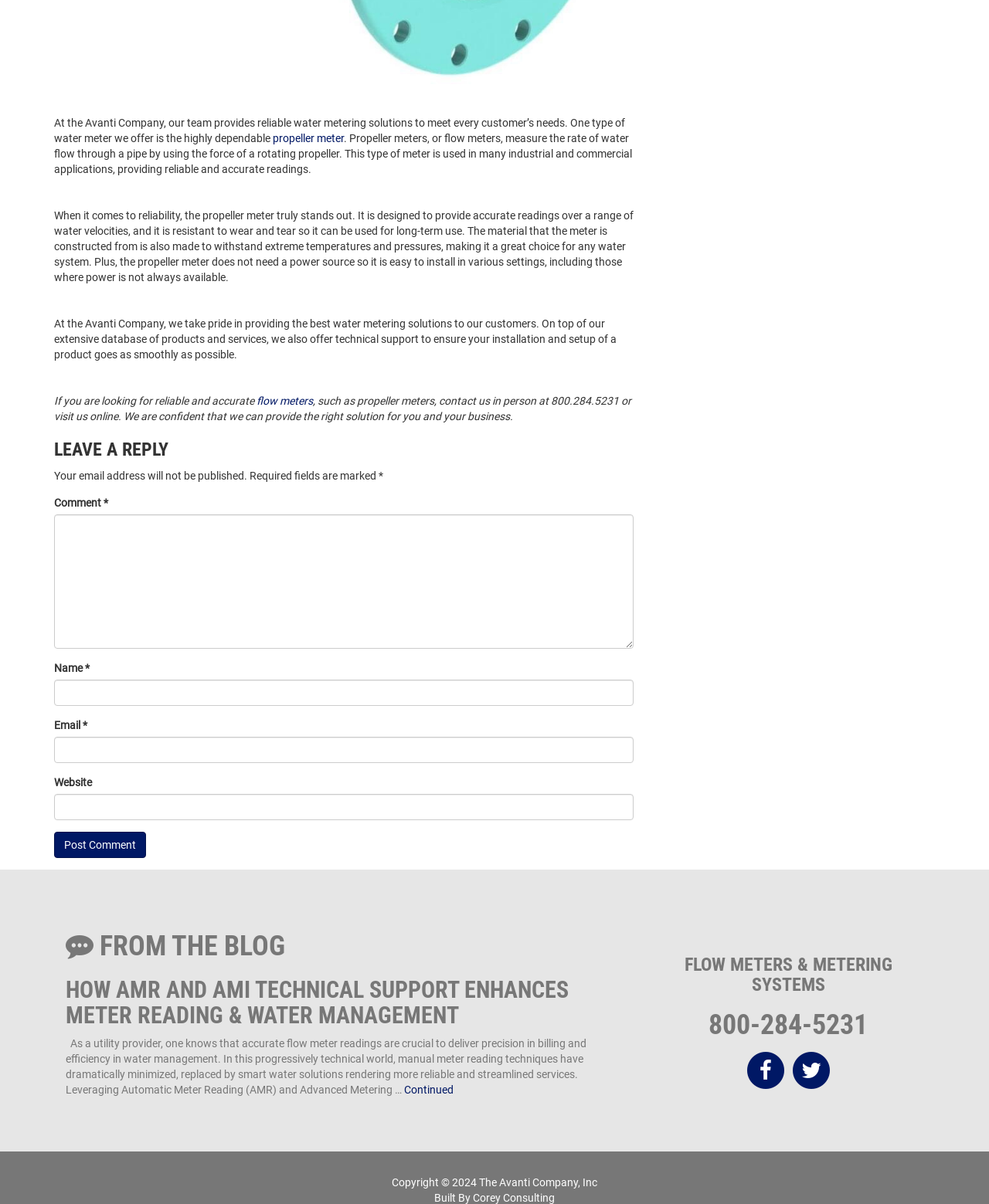What is the topic of the blog post below the main content?
Please use the image to deliver a detailed and complete answer.

The blog post below the main content appears to discuss the topic of Automatic Meter Reading (AMR) and Advanced Metering Infrastructure (AMI) technical support, highlighting its importance in enhancing meter reading and water management for utility providers.